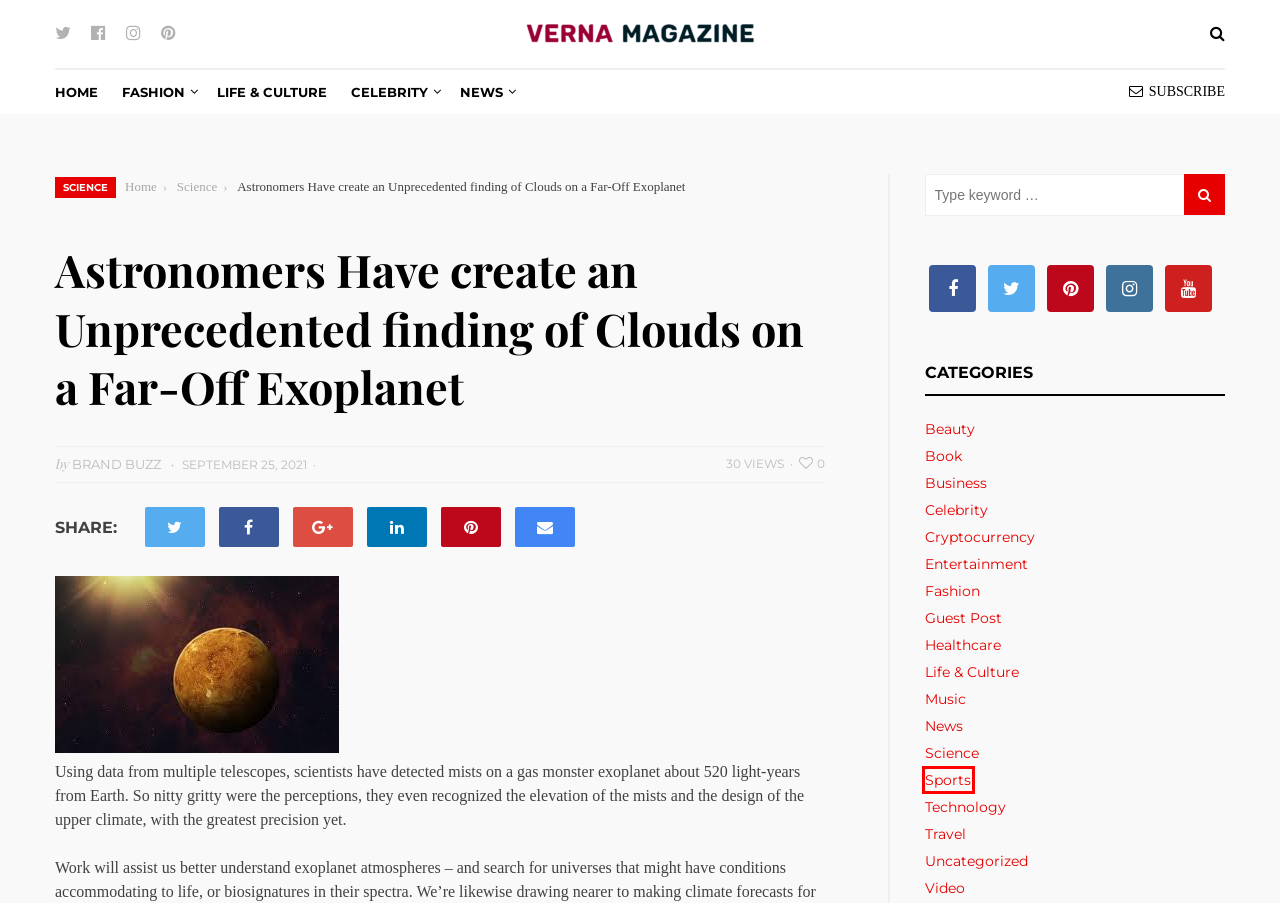A screenshot of a webpage is given, marked with a red bounding box around a UI element. Please select the most appropriate webpage description that fits the new page after clicking the highlighted element. Here are the candidates:
A. Cryptocurrency Archives - Verna Magazine
B. Home - Verna Magazine
C. News Archives - Verna Magazine
D. Music Archives - Verna Magazine
E. Sports Archives - Verna Magazine
F. Science Archives - Verna Magazine
G. Technology Archives - Verna Magazine
H. Book Archives - Verna Magazine

E